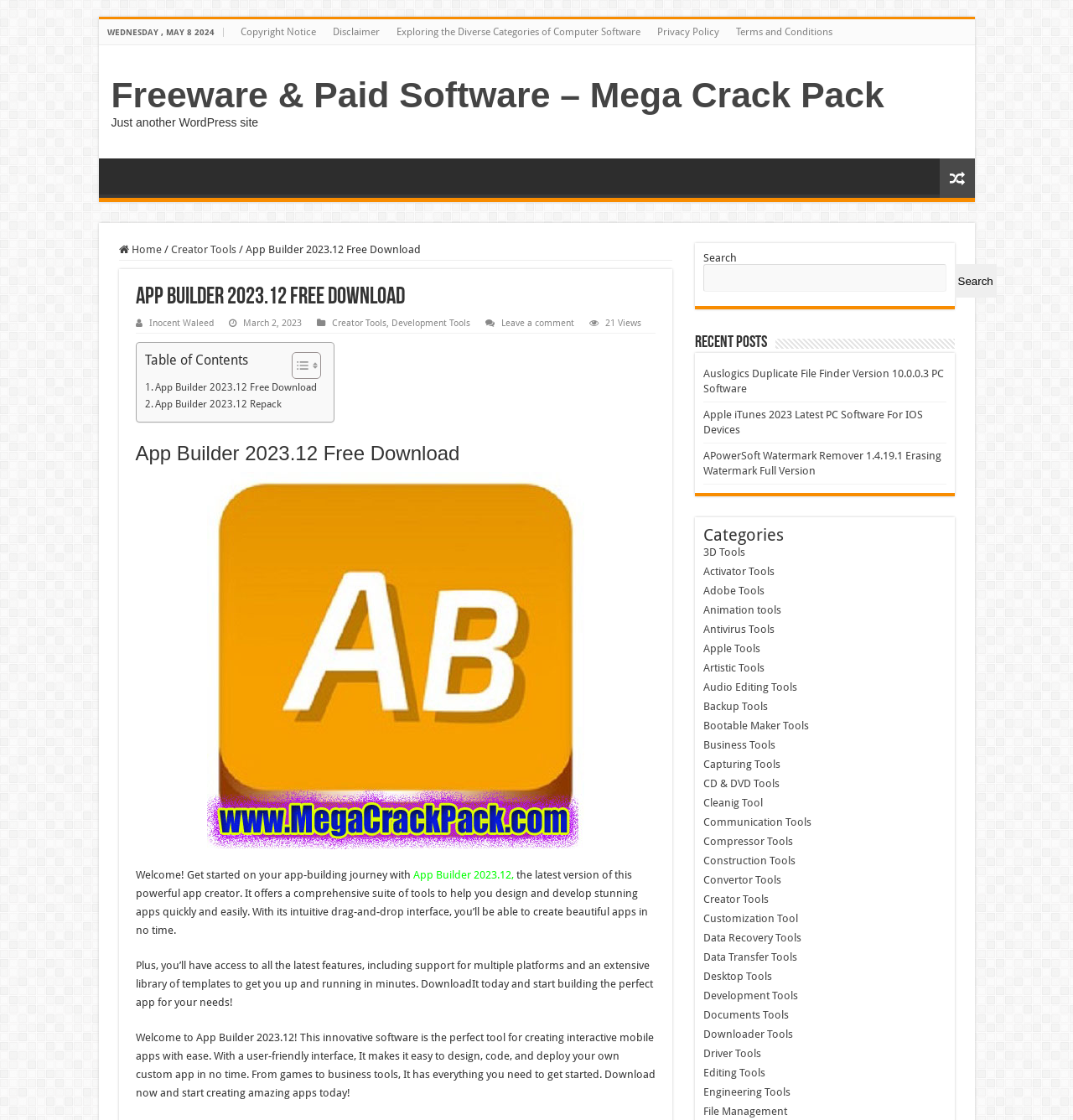Could you find the bounding box coordinates of the clickable area to complete this instruction: "Go to the 'Creator Tools' page"?

[0.159, 0.217, 0.22, 0.228]